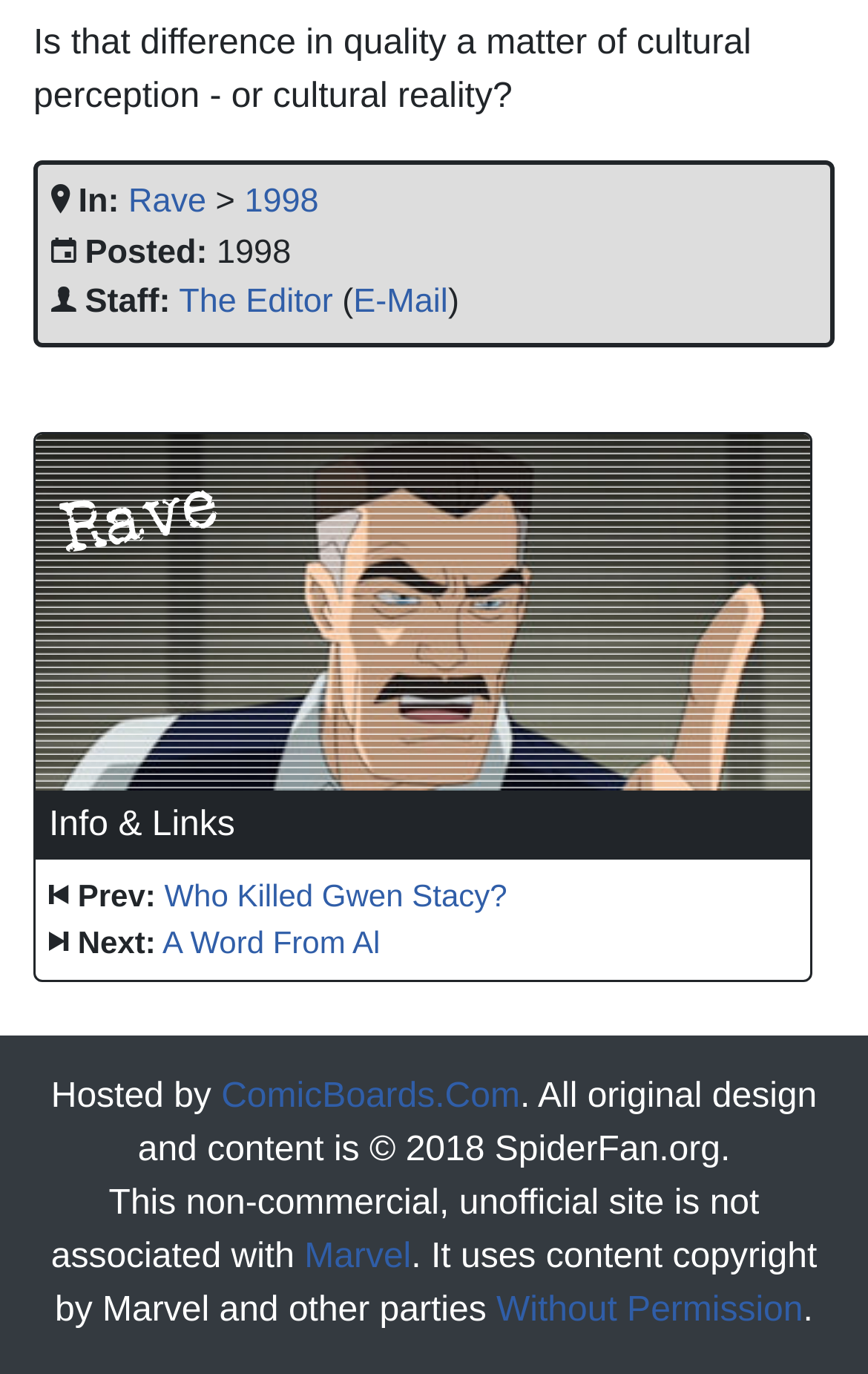Identify the bounding box coordinates for the region to click in order to carry out this instruction: "Click on the link 'The Editor'". Provide the coordinates using four float numbers between 0 and 1, formatted as [left, top, right, bottom].

[0.206, 0.206, 0.384, 0.234]